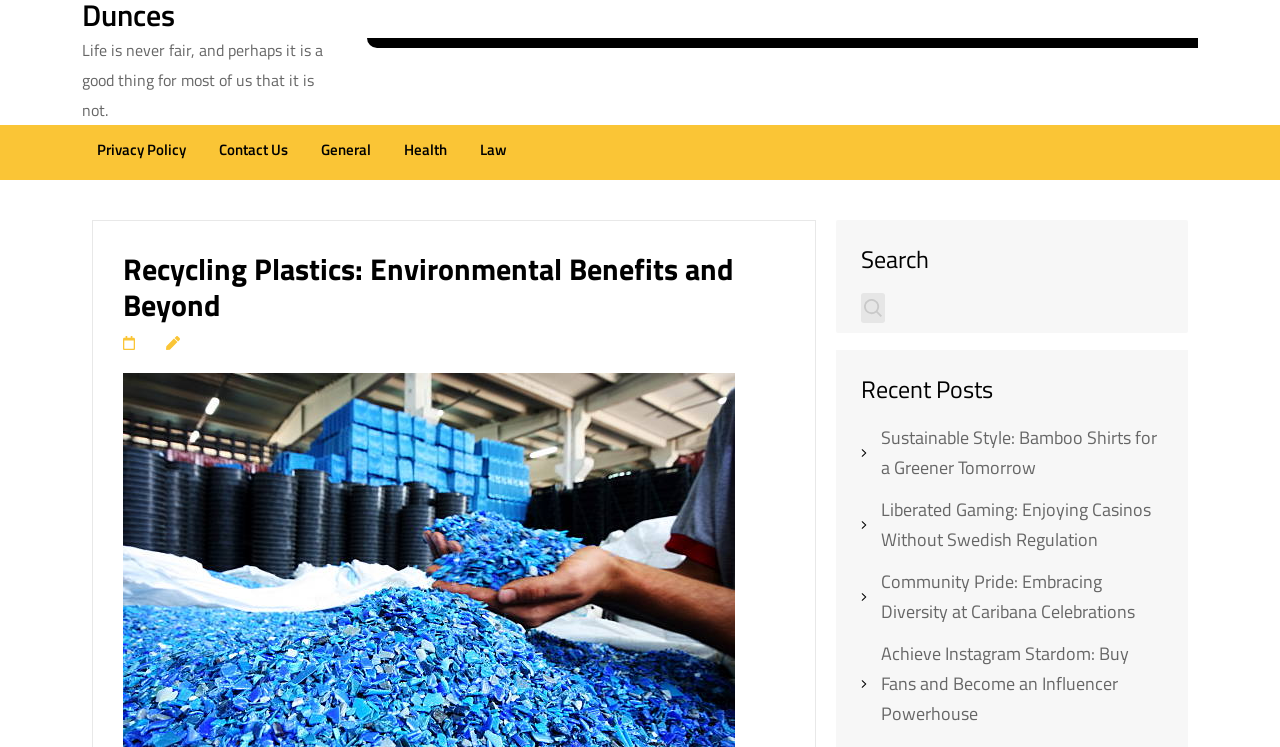Pinpoint the bounding box coordinates of the element to be clicked to execute the instruction: "Search for something".

[0.673, 0.308, 0.909, 0.432]